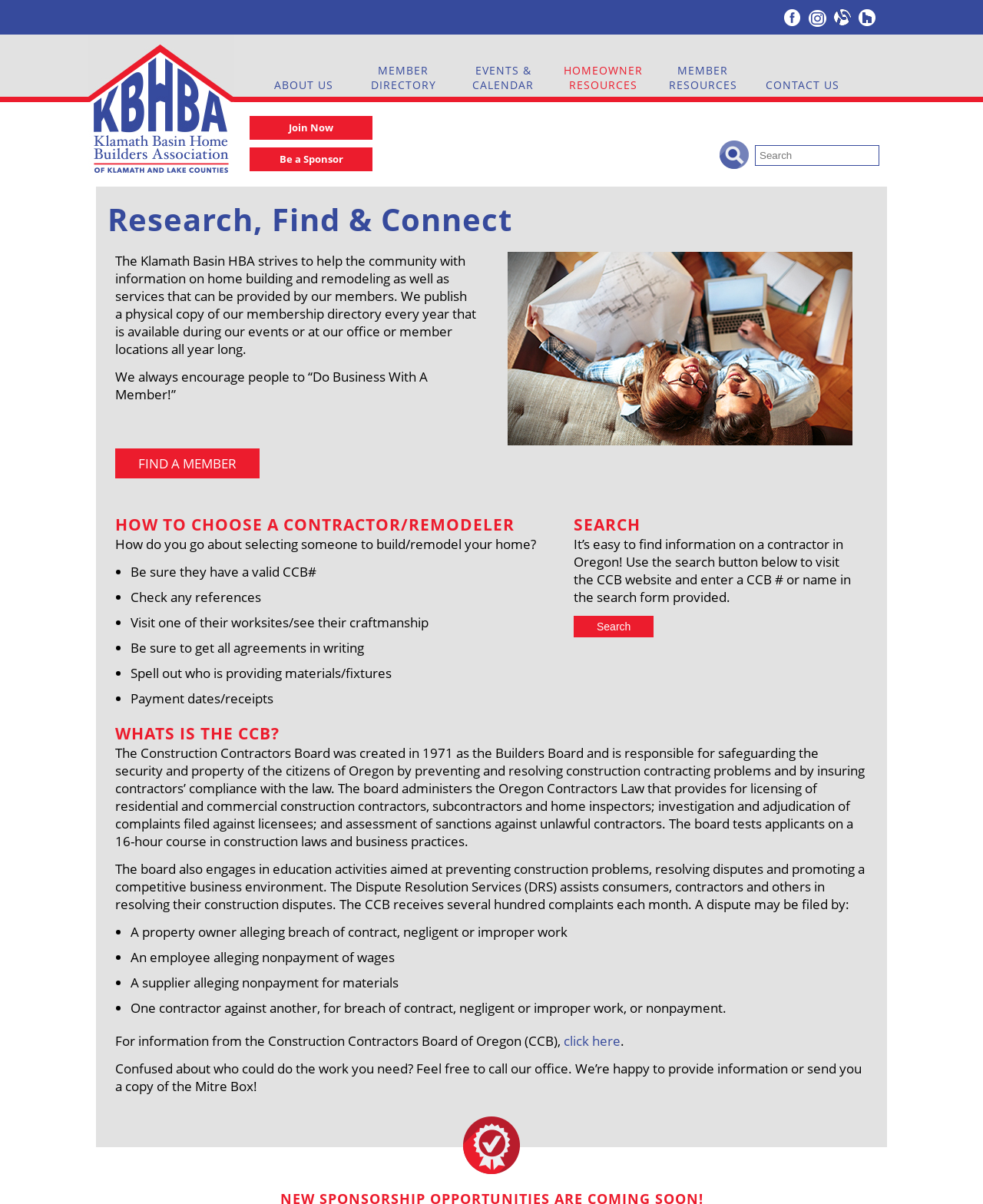Identify the bounding box coordinates of the clickable region necessary to fulfill the following instruction: "Click the 'Join Now' link". The bounding box coordinates should be four float numbers between 0 and 1, i.e., [left, top, right, bottom].

[0.254, 0.096, 0.379, 0.116]